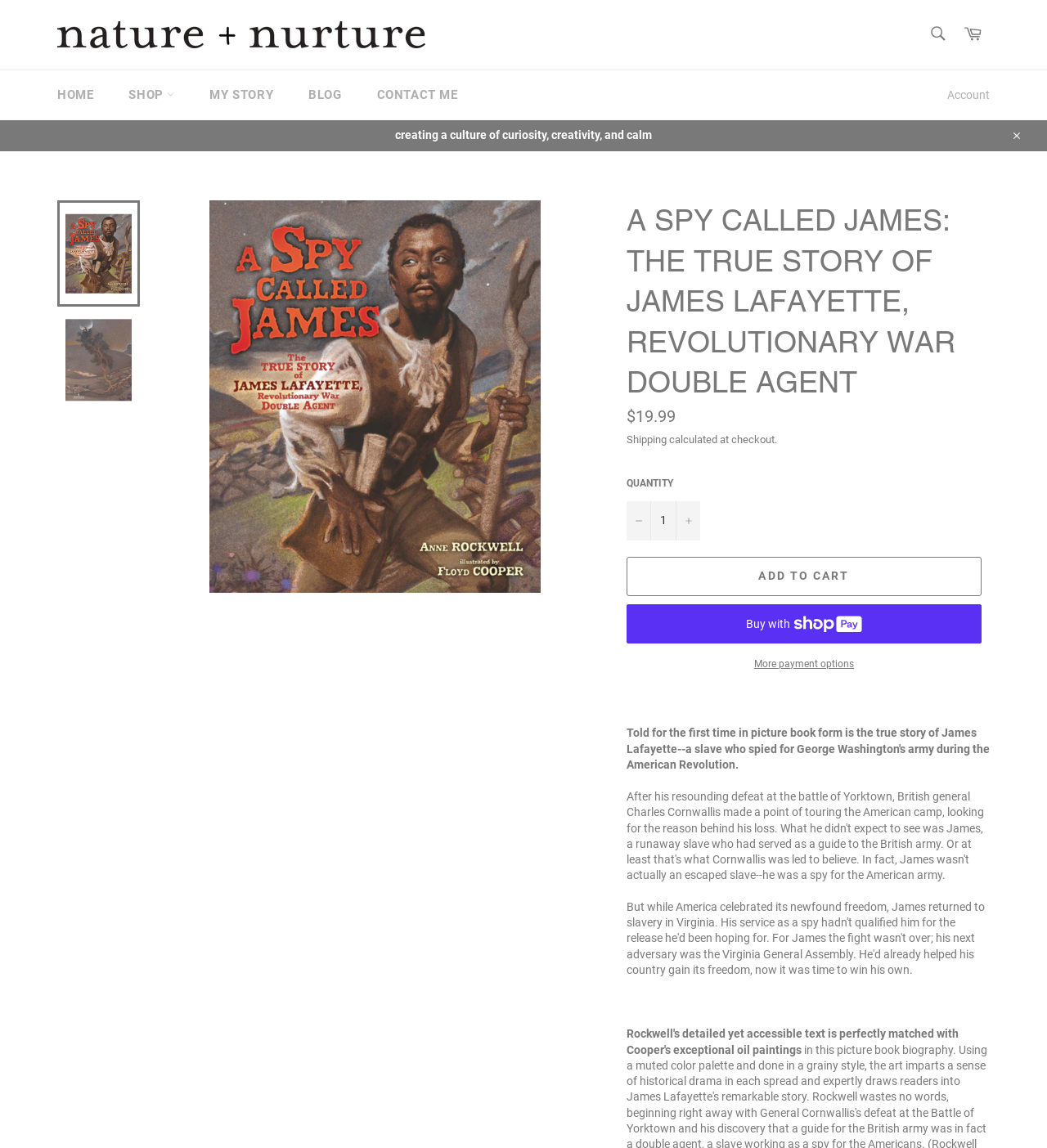Locate the bounding box coordinates of the area where you should click to accomplish the instruction: "View the cart".

[0.912, 0.014, 0.945, 0.046]